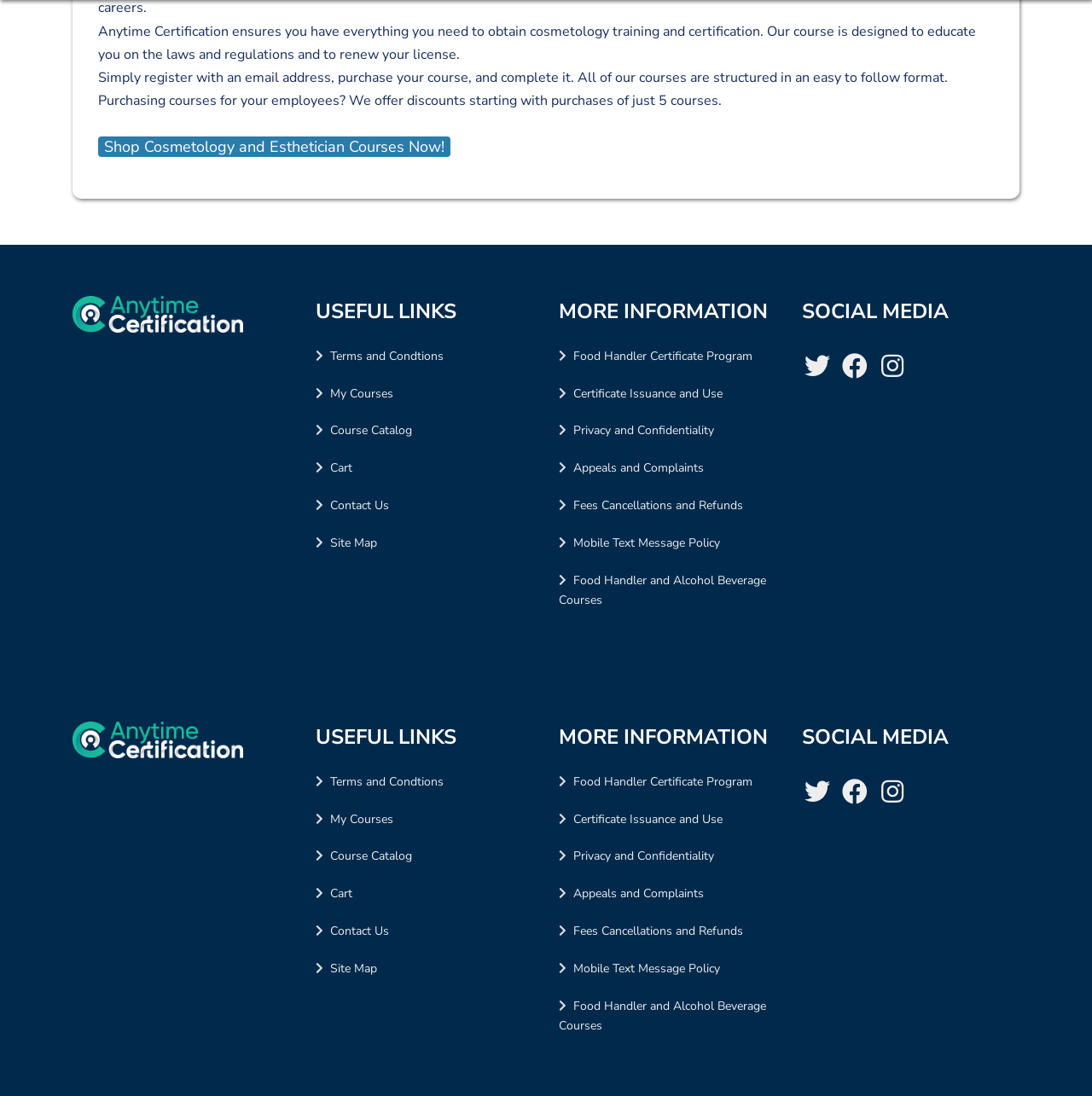Using the format (top-left x, top-left y, bottom-right x, bottom-right y), provide the bounding box coordinates for the described UI element. All values should be floating point numbers between 0 and 1: Terms and Condtions

[0.302, 0.317, 0.406, 0.332]